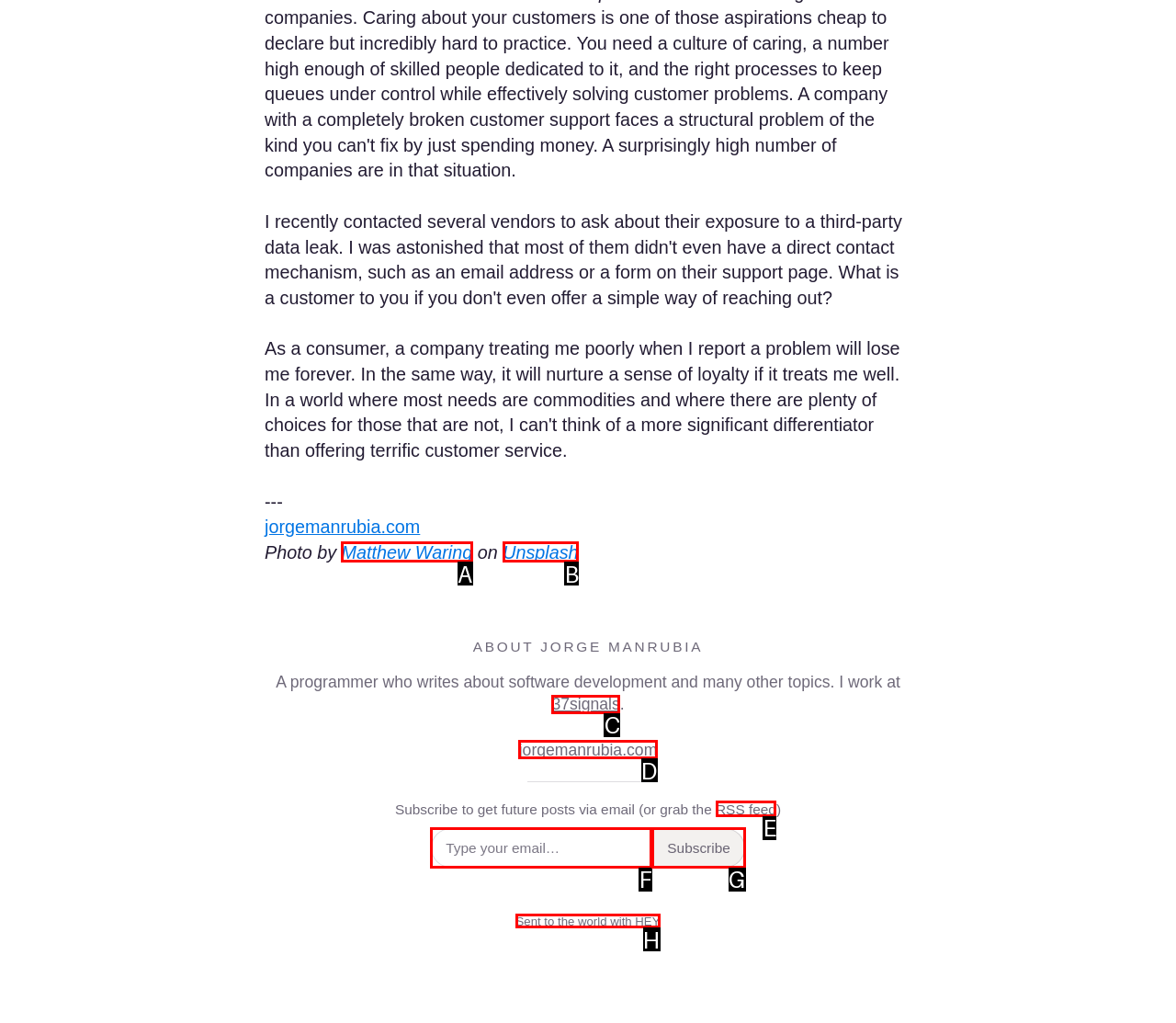For the task "check the RSS feed", which option's letter should you click? Answer with the letter only.

E